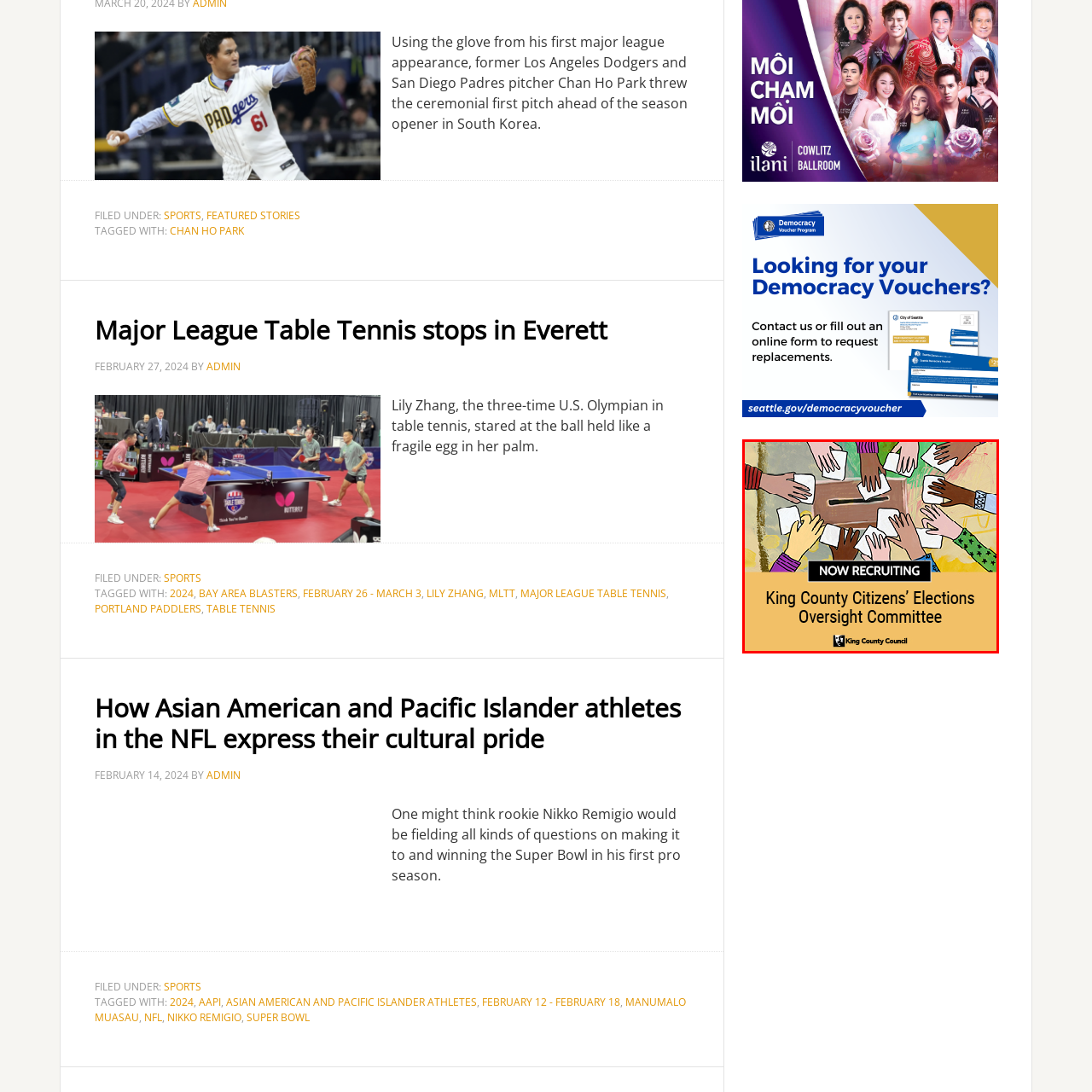Check the image inside the red boundary and briefly answer: What is the logo at the bottom of the image?

King County Council